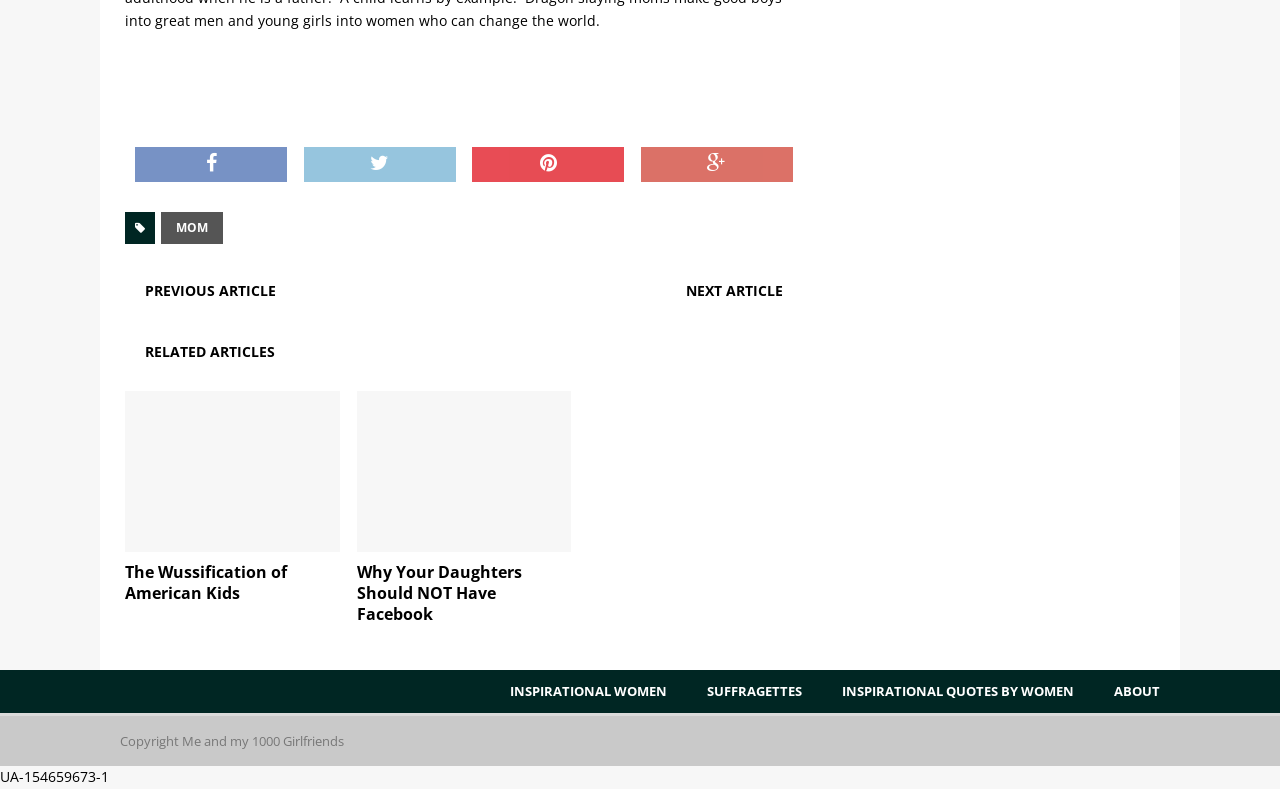Determine the bounding box coordinates of the clickable element necessary to fulfill the instruction: "click on the previous article link". Provide the coordinates as four float numbers within the 0 to 1 range, i.e., [left, top, right, bottom].

[0.113, 0.356, 0.216, 0.381]